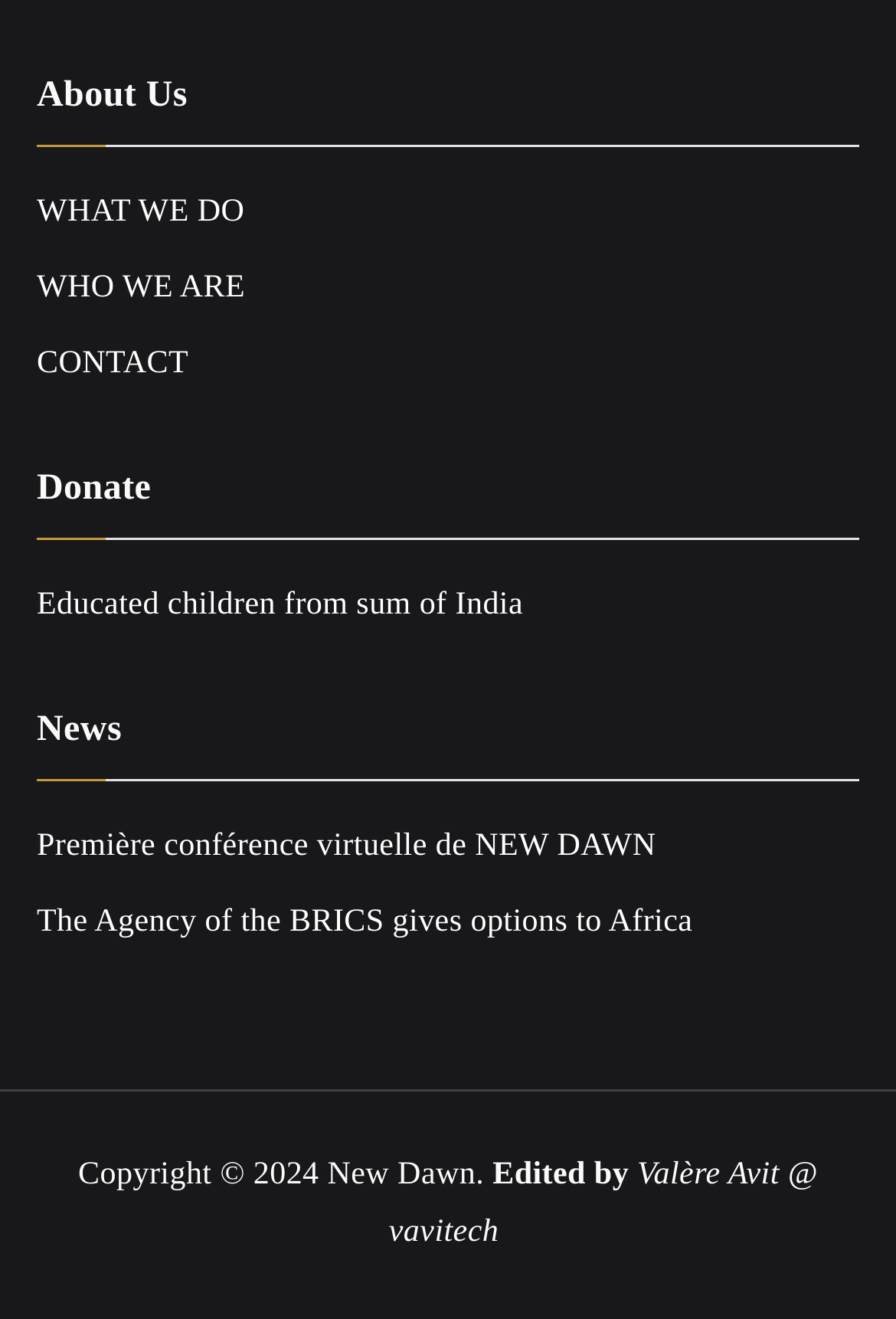How many main sections are on the webpage?
Using the visual information, respond with a single word or phrase.

4